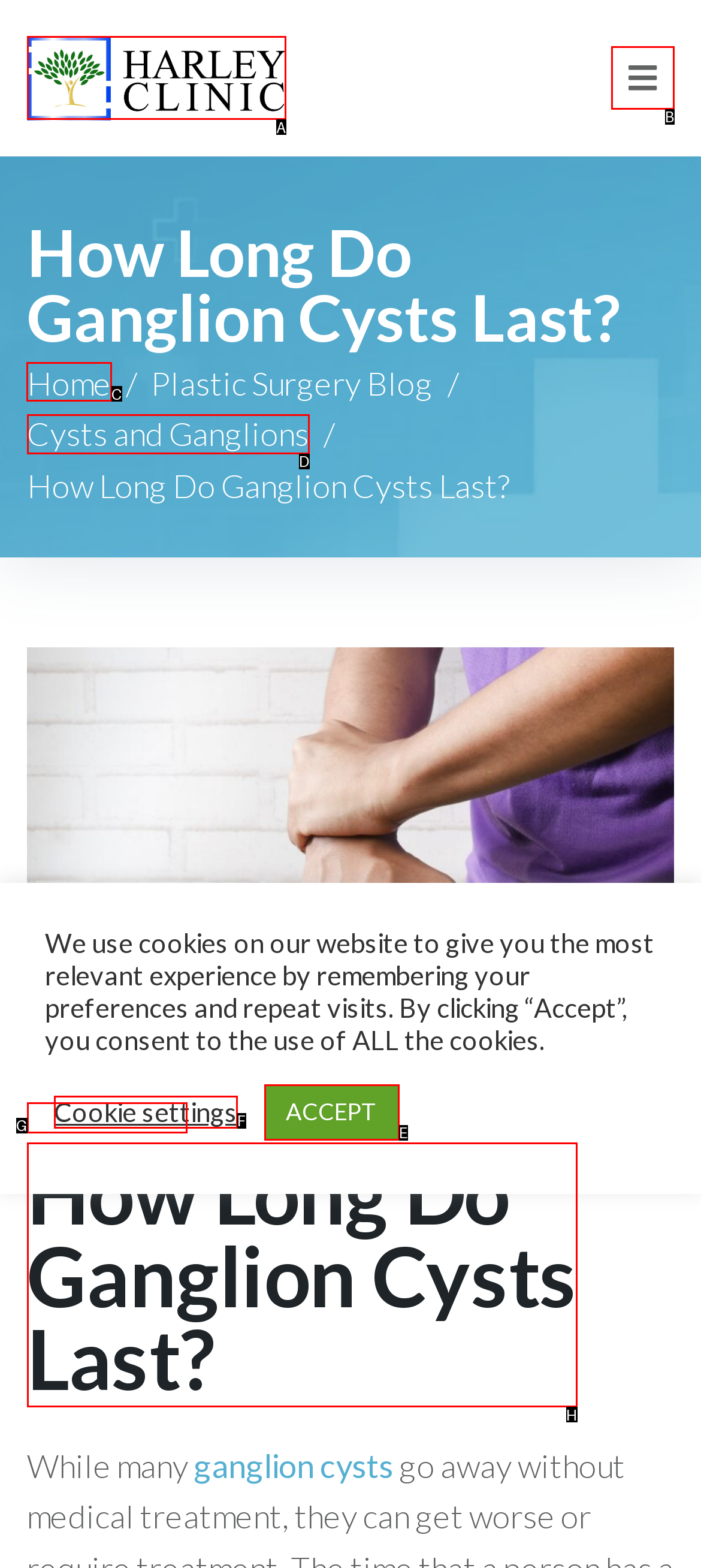Indicate the HTML element that should be clicked to perform the task: Follow on Facebook Reply with the letter corresponding to the chosen option.

None